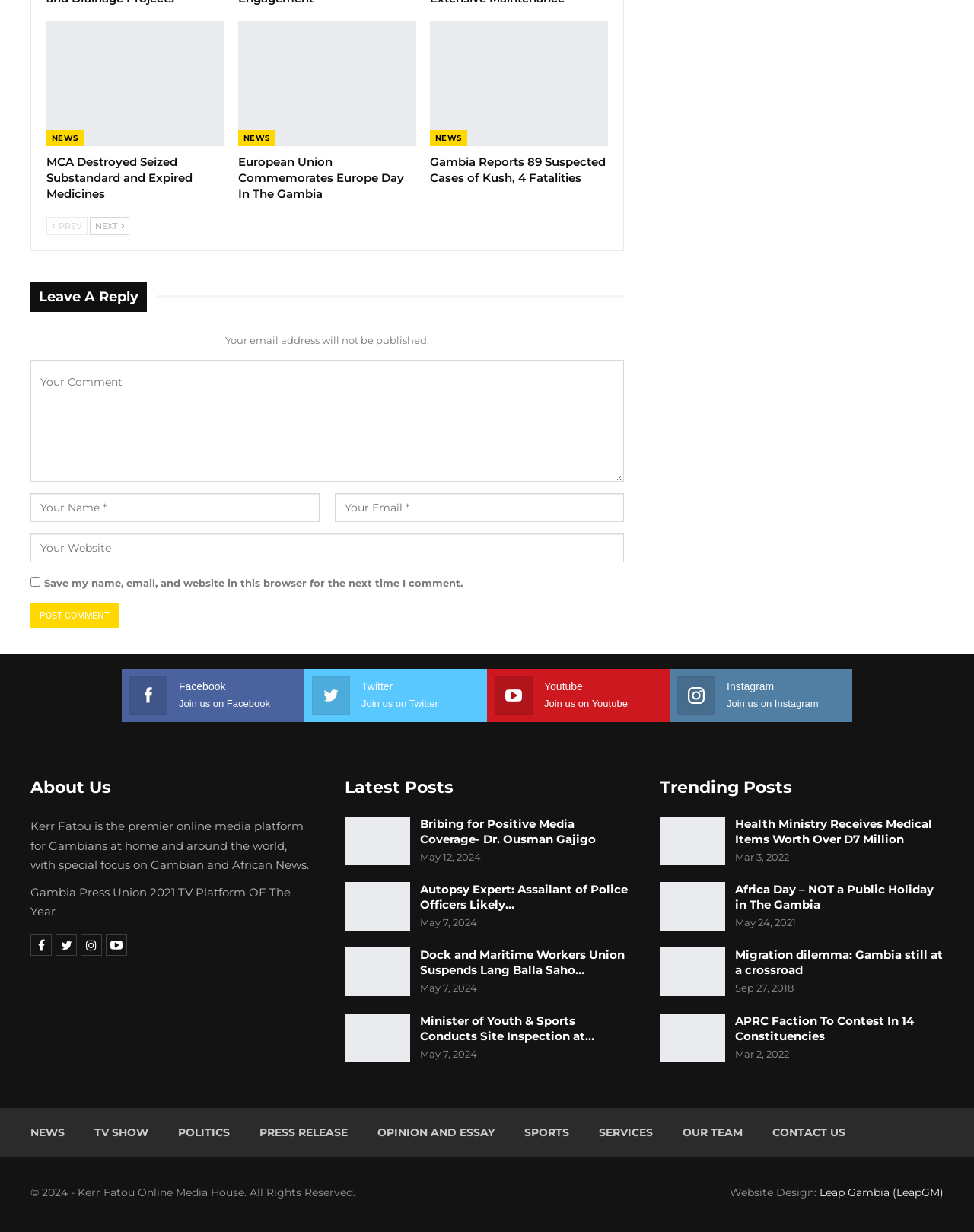Using the element description provided, determine the bounding box coordinates in the format (top-left x, top-left y, bottom-right x, bottom-right y). Ensure that all values are floating point numbers between 0 and 1. Element description: 10.7. Undo / Redo

None